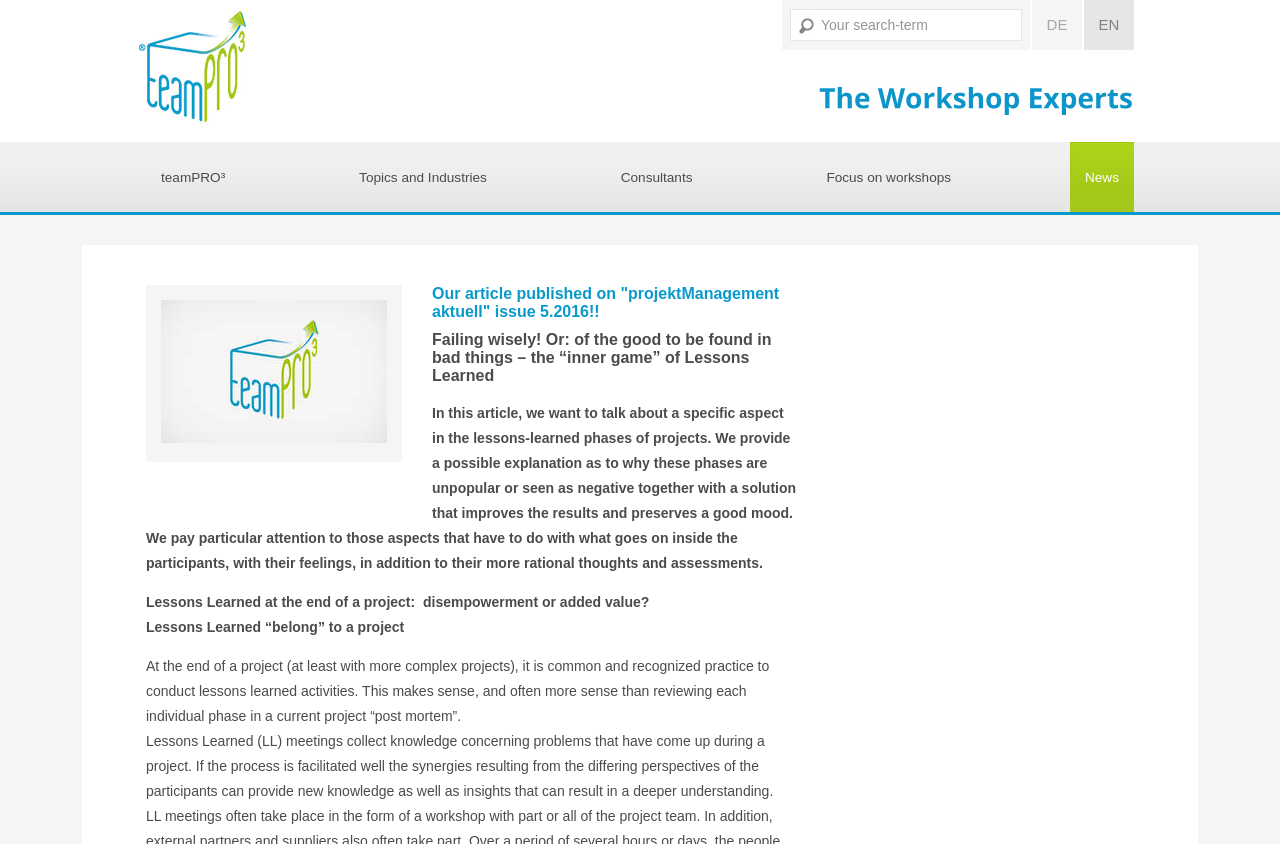Determine the bounding box coordinates for the element that should be clicked to follow this instruction: "start search". The coordinates should be given as four float numbers between 0 and 1, in the format [left, top, right, bottom].

[0.618, 0.012, 0.64, 0.047]